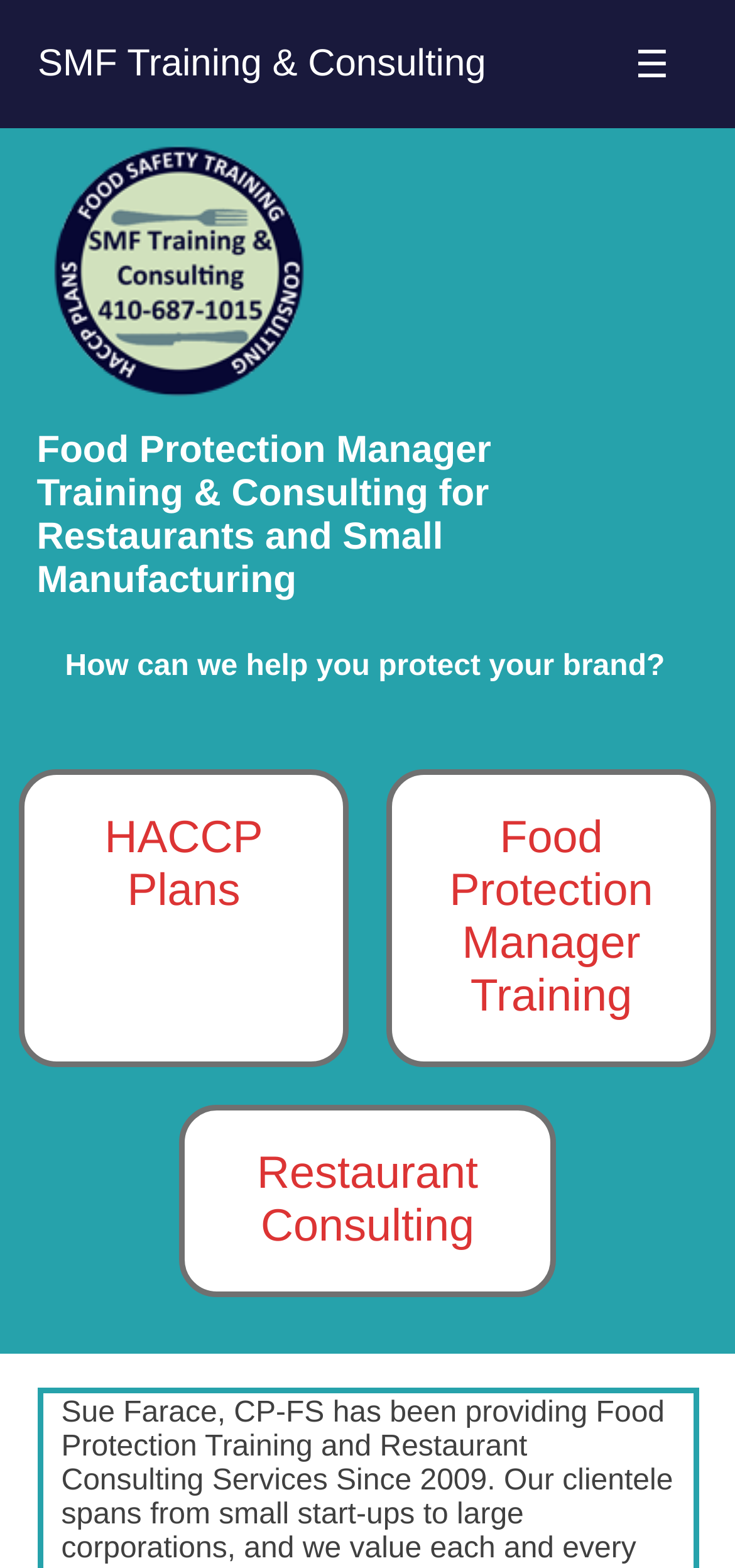Use the details in the image to answer the question thoroughly: 
Is the webpage related to the food industry?

The webpage is related to the food industry because the heading elements and link texts contain keywords such as 'Food Protection Manager Training', 'Restaurant Consulting', and 'HACCP Plans', which are all relevant to the food industry.